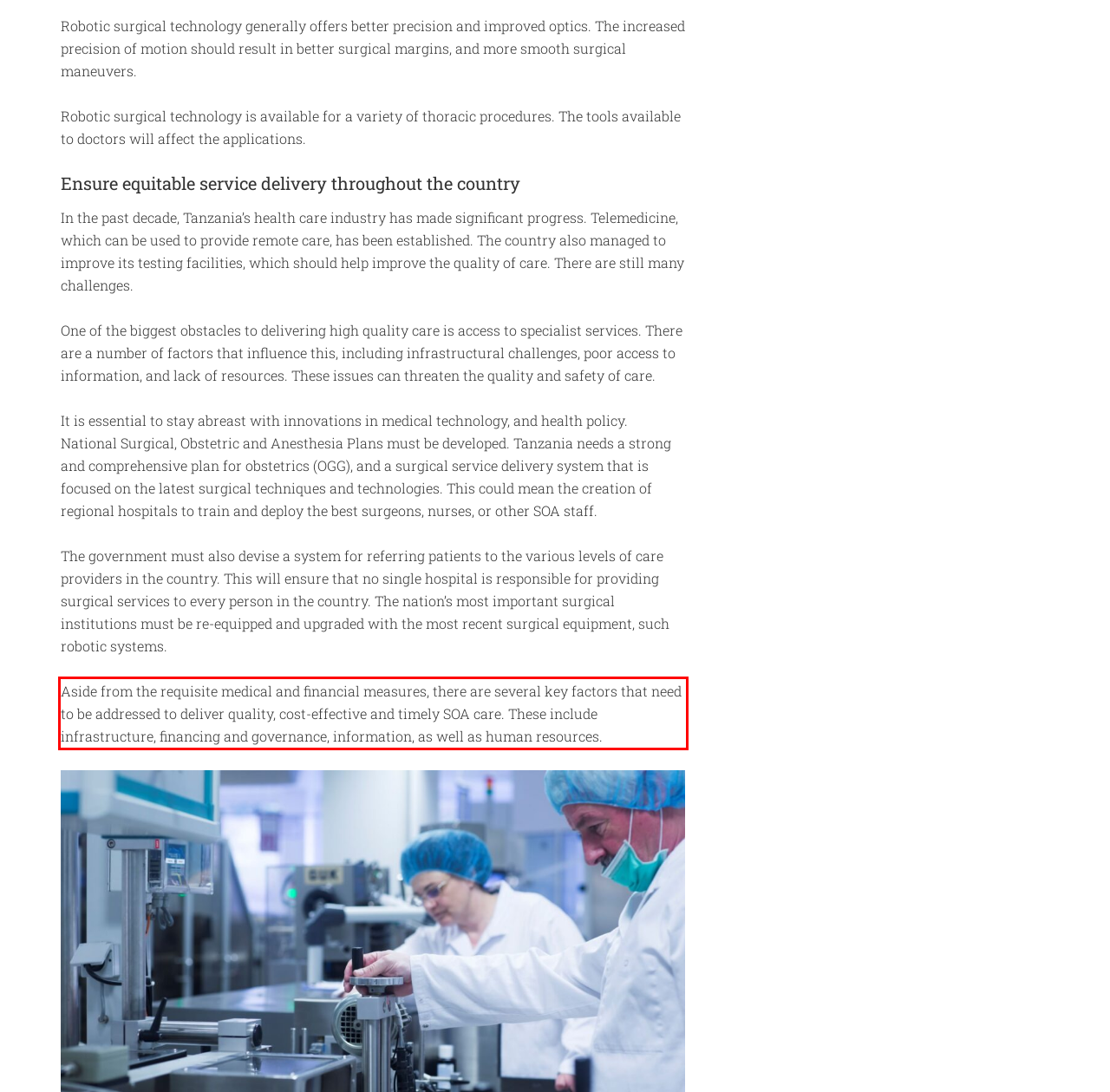Within the screenshot of the webpage, locate the red bounding box and use OCR to identify and provide the text content inside it.

Aside from the requisite medical and financial measures, there are several key factors that need to be addressed to deliver quality, cost-effective and timely SOA care. These include infrastructure, financing and governance, information, as well as human resources.